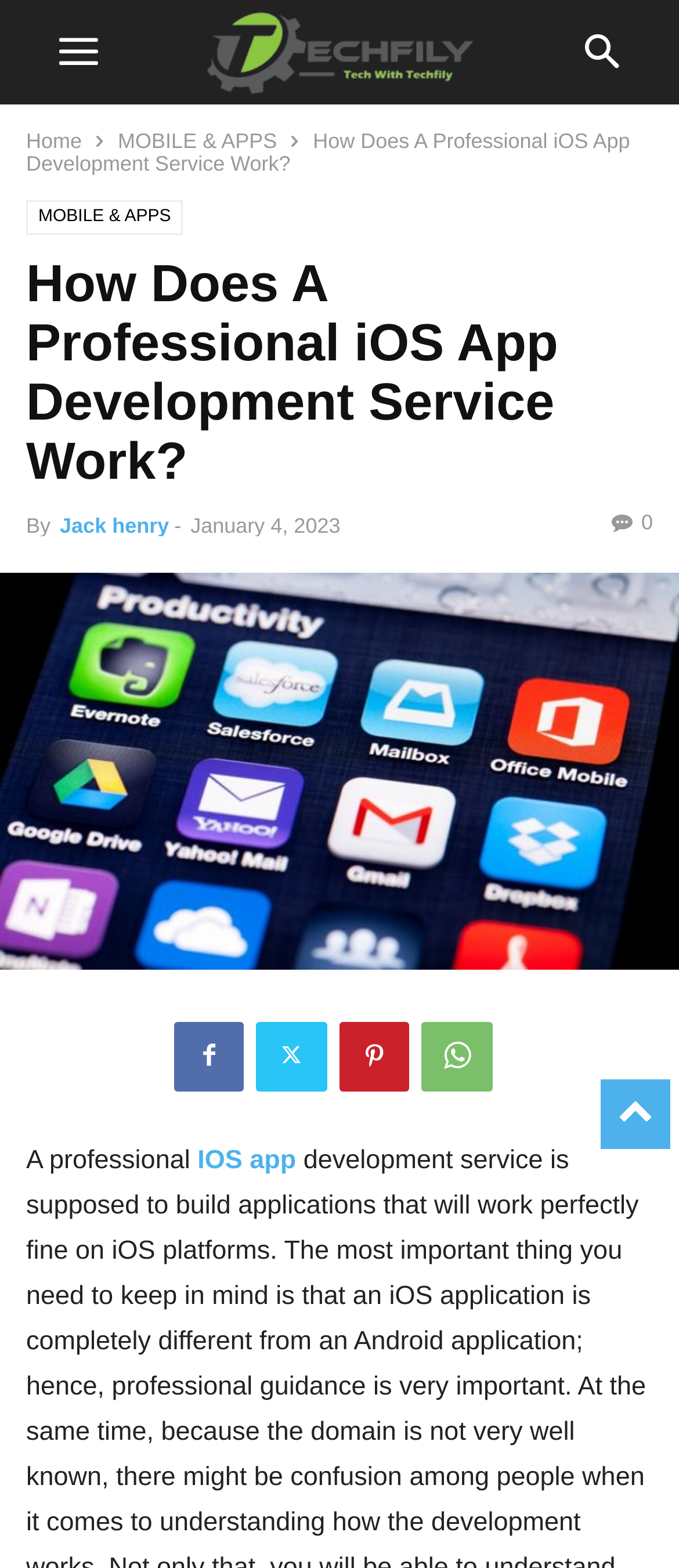What is the date of the current article?
Answer with a single word or phrase, using the screenshot for reference.

January 4, 2023